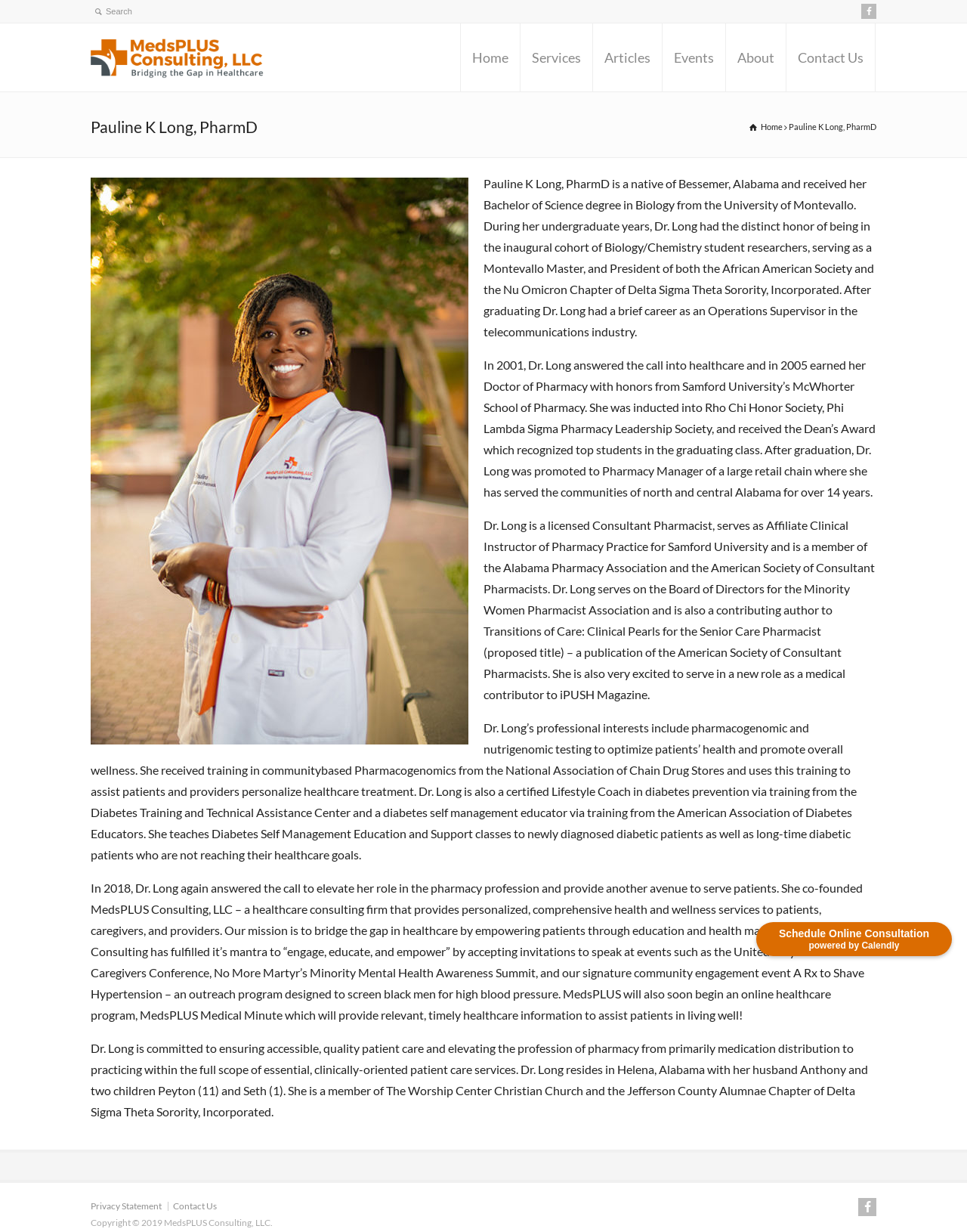Bounding box coordinates are specified in the format (top-left x, top-left y, bottom-right x, bottom-right y). All values are floating point numbers bounded between 0 and 1. Please provide the bounding box coordinate of the region this sentence describes: About

[0.751, 0.019, 0.812, 0.074]